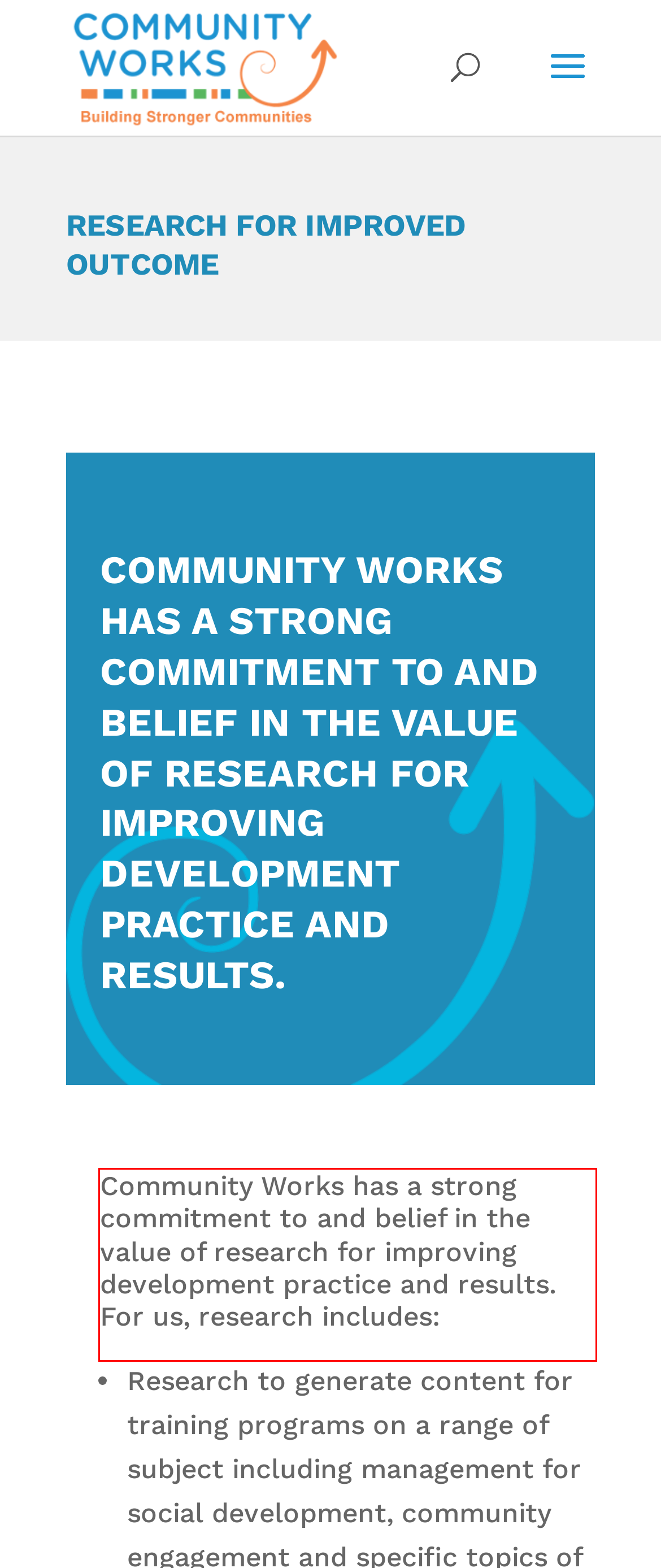Observe the screenshot of the webpage, locate the red bounding box, and extract the text content within it.

Community Works has a strong commitment to and belief in the value of research for improving development practice and results. For us, research includes: